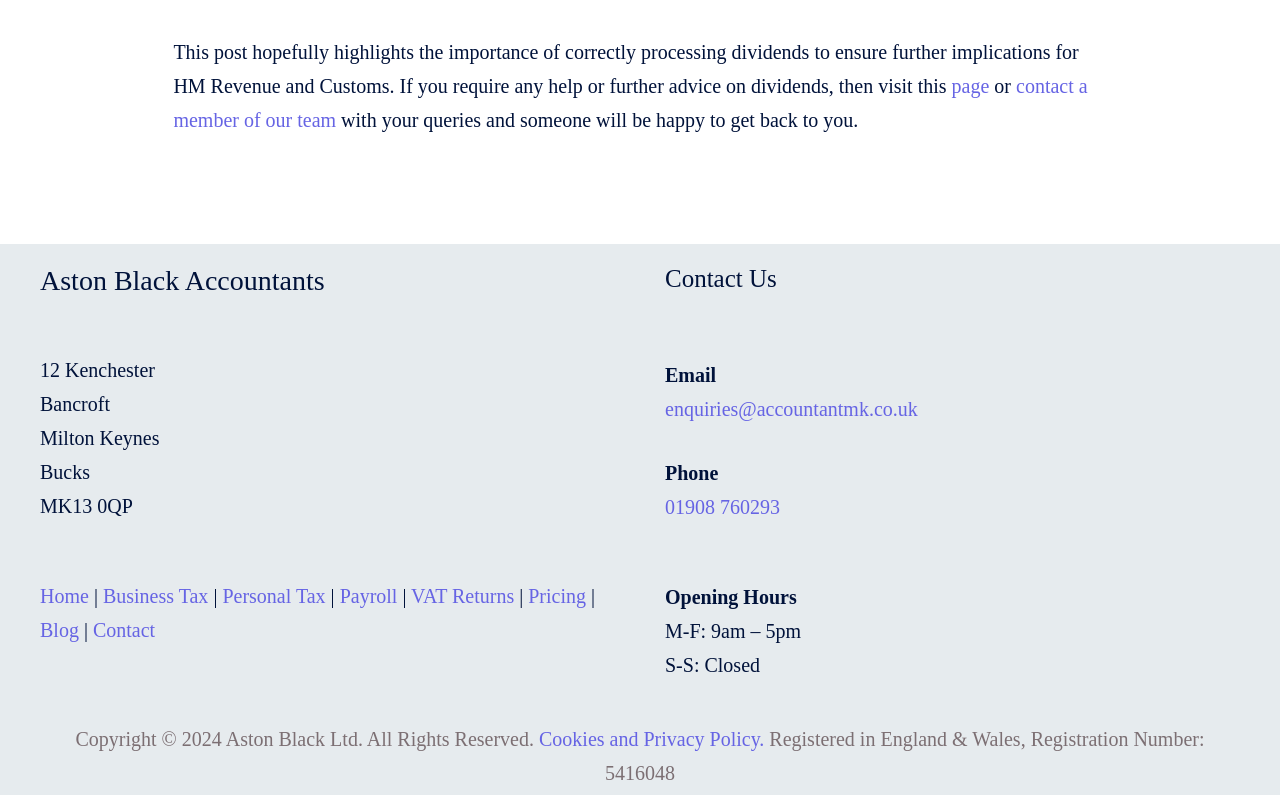Consider the image and give a detailed and elaborate answer to the question: 
What is the name of the accountancy firm?

I found the name of the accountancy firm by looking at the footer section of the webpage, where it is mentioned as 'Aston Black Accountants'.